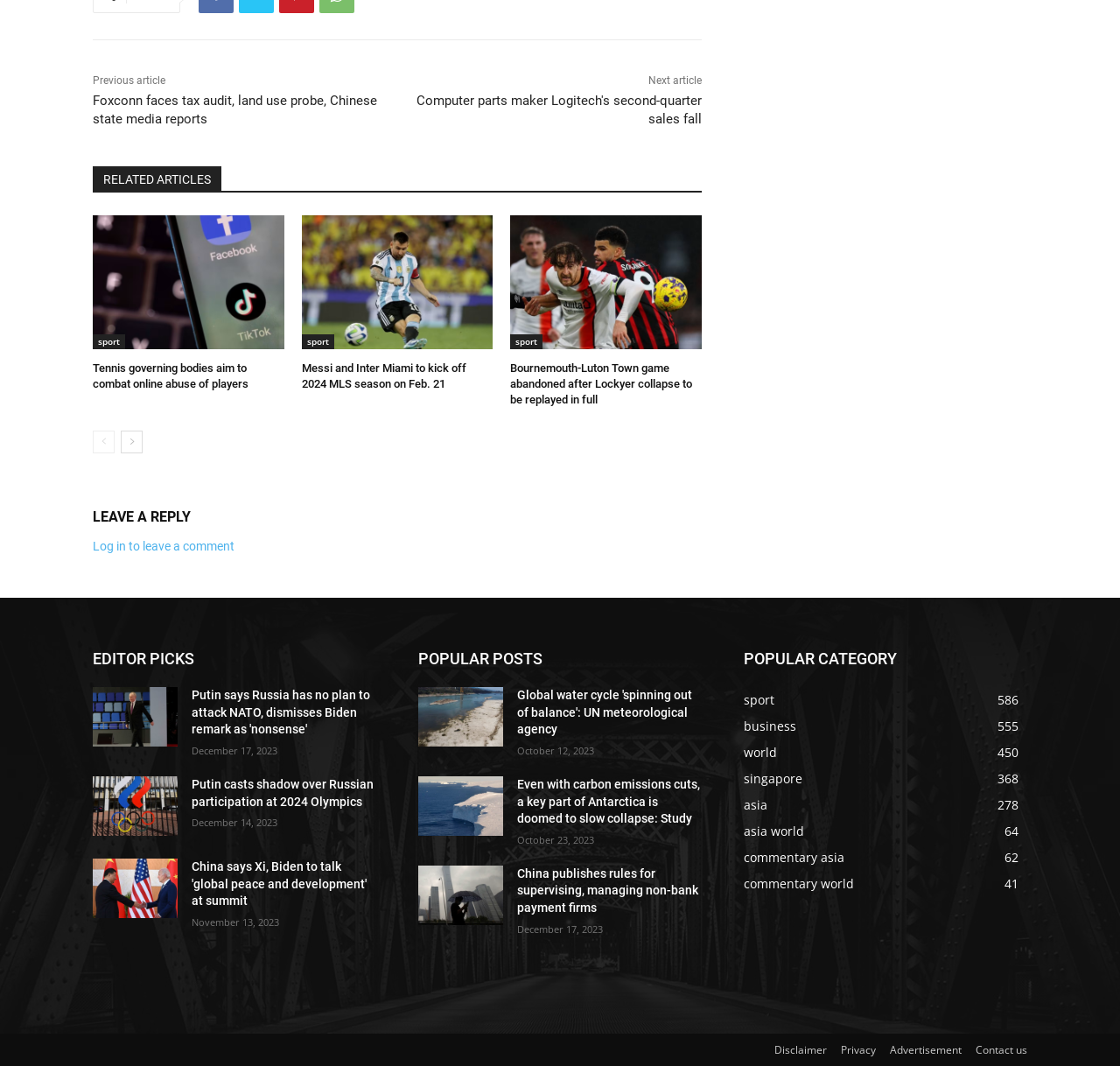What is the title of the first article under 'RELATED ARTICLES'?
Please answer the question with as much detail and depth as you can.

I looked at the 'RELATED ARTICLES' section and found the first article, which is titled 'Foxconn faces tax audit, land use probe, Chinese state media reports'.